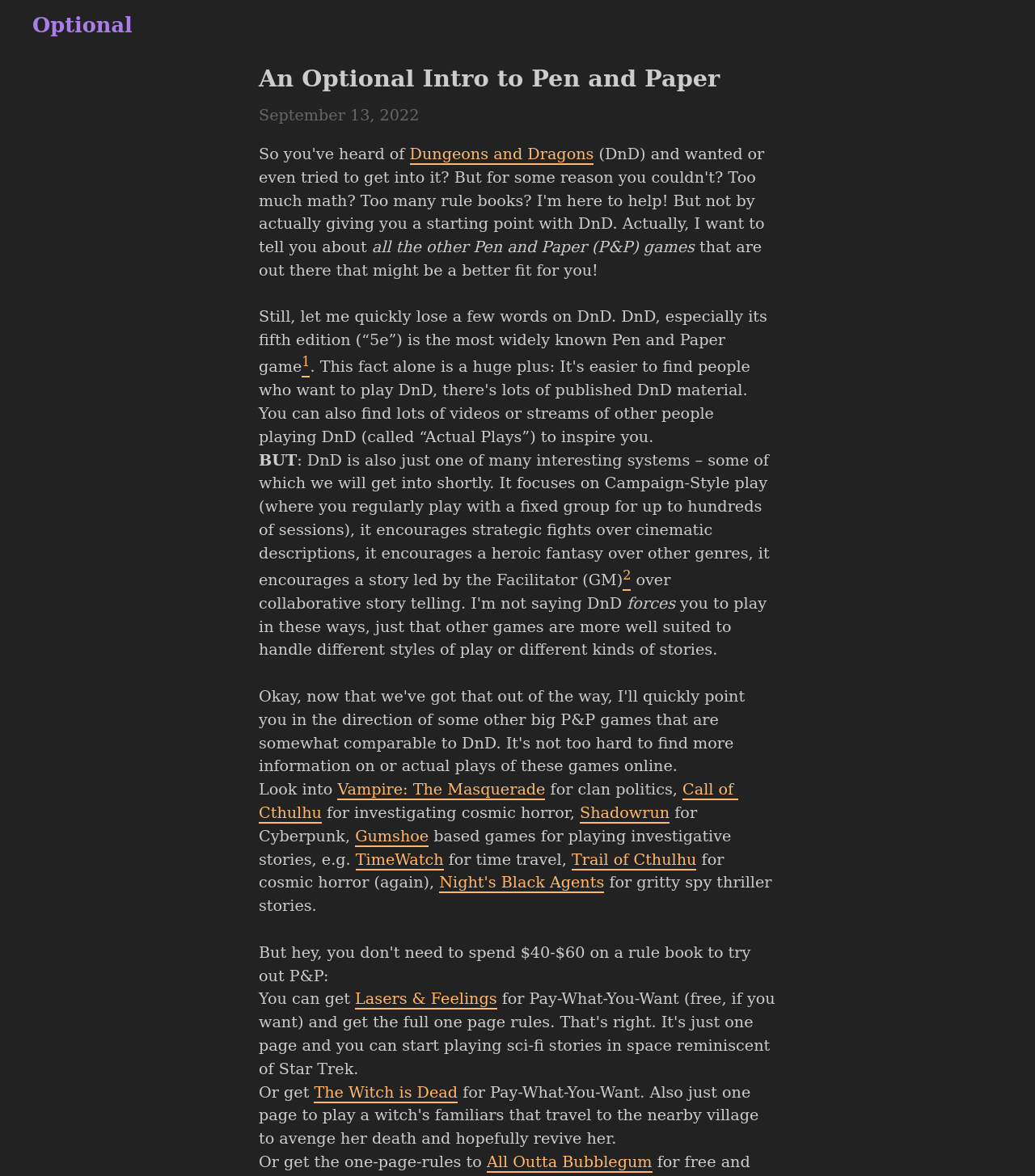Using the format (top-left x, top-left y, bottom-right x, bottom-right y), and given the element description, identify the bounding box coordinates within the screenshot: The Witch is Dead

[0.303, 0.921, 0.442, 0.938]